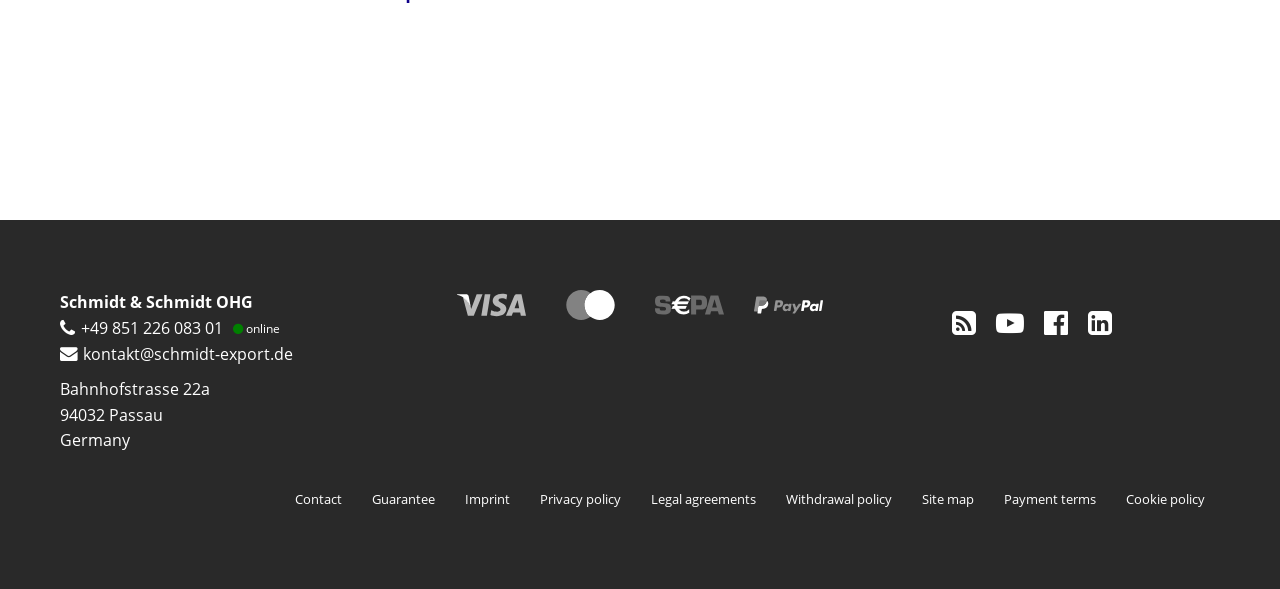Highlight the bounding box coordinates of the element that should be clicked to carry out the following instruction: "Contact via phone number". The coordinates must be given as four float numbers ranging from 0 to 1, i.e., [left, top, right, bottom].

[0.047, 0.538, 0.174, 0.575]